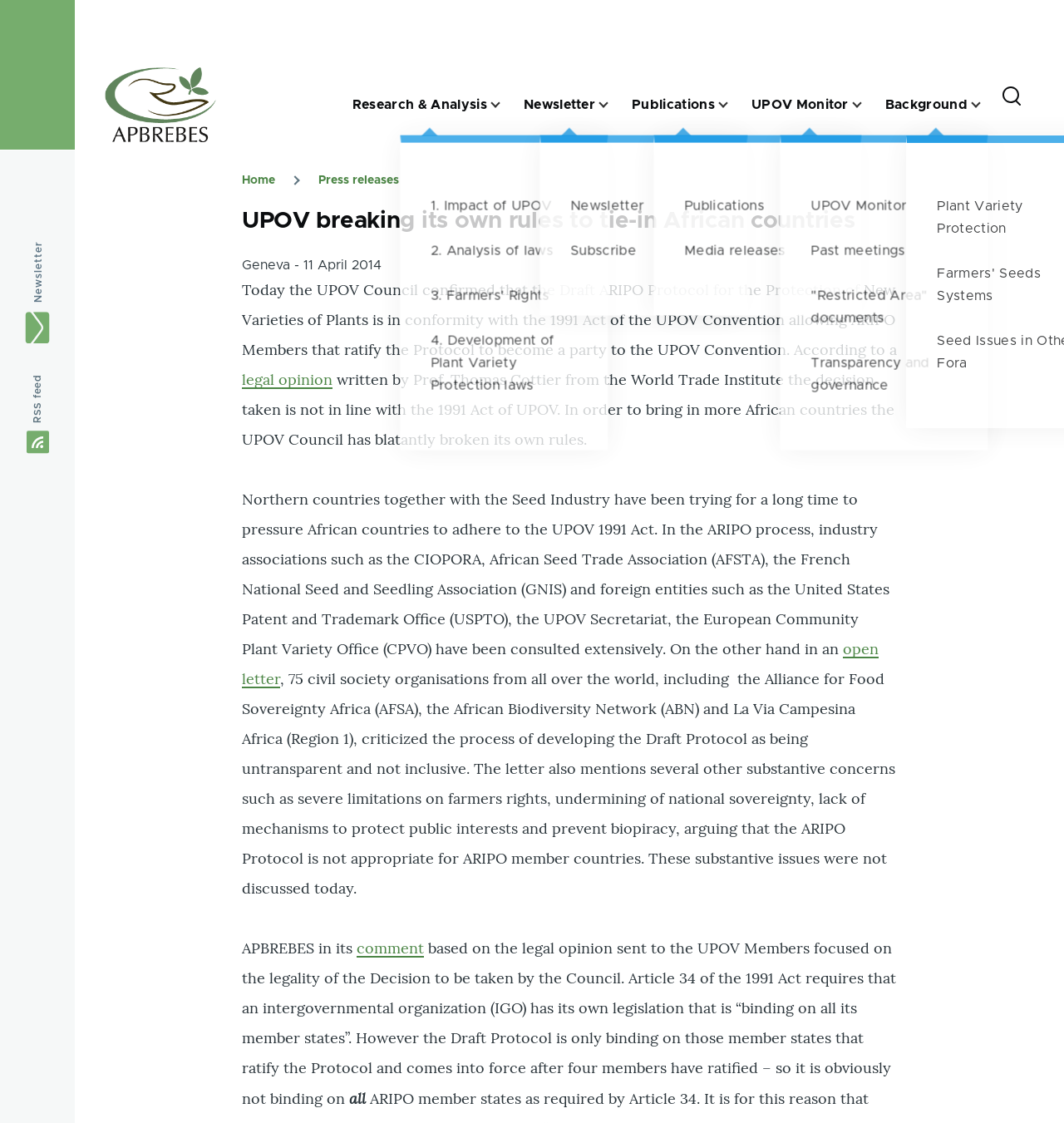Determine the bounding box coordinates for the area that should be clicked to carry out the following instruction: "Click on the 'Home' link".

[0.098, 0.06, 0.203, 0.127]